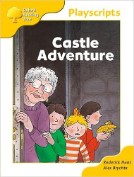Using the image as a reference, answer the following question in as much detail as possible:
What is the stage of the 'Oxford Reading Tree' series?

The book is part of the 'Oxford Reading Tree: Stage 5', which aims to engage children with diverse storytelling materials, enhancing their reading skills through imaginative narratives and characters.